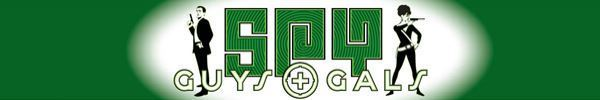Given the content of the image, can you provide a detailed answer to the question?
How many silhouettes flank the title?

The caption states that stylized silhouettes of a male and female spy flank the title, which means there are two silhouettes in total, one for each gender.